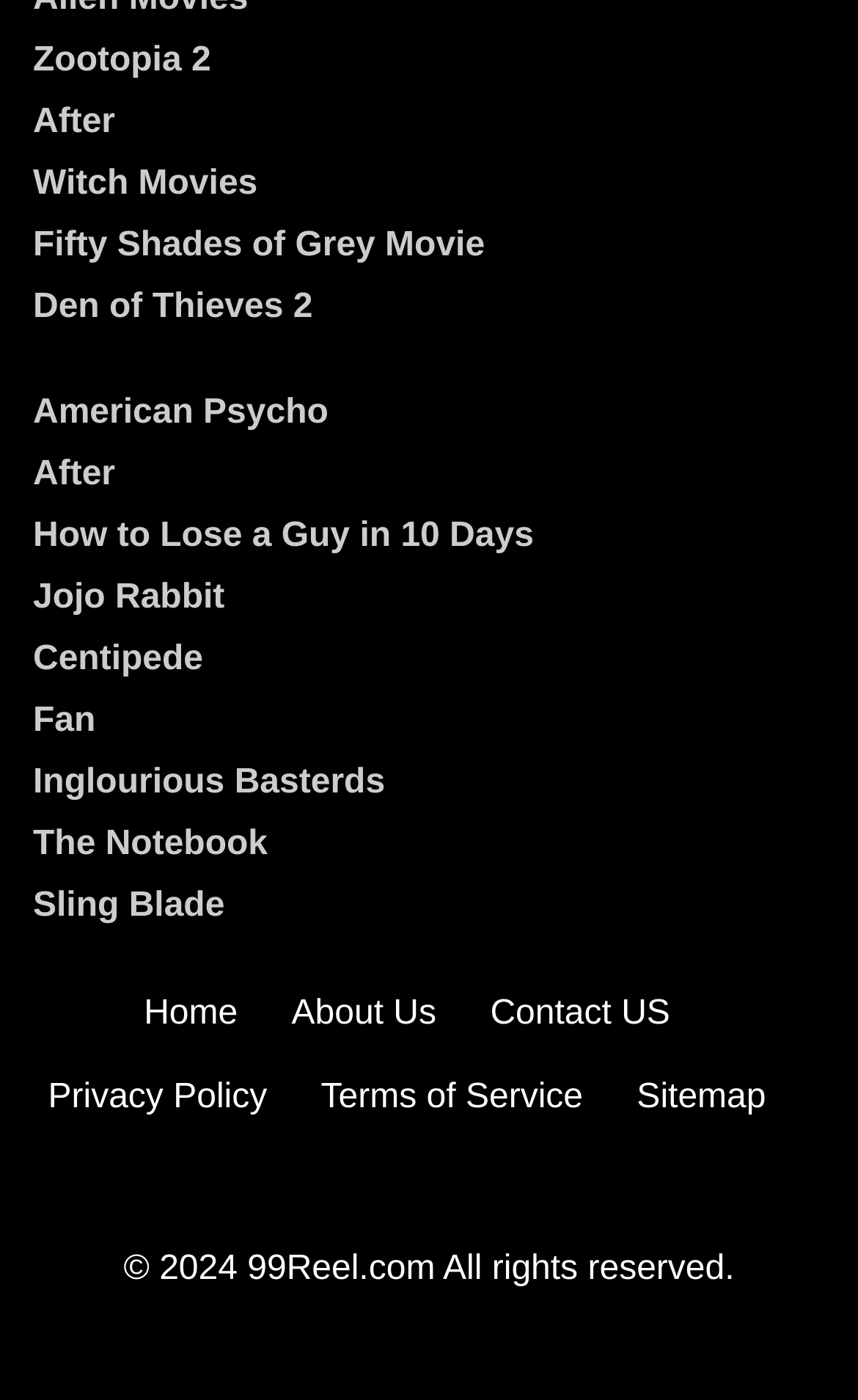What is the copyright year mentioned on the webpage?
Please ensure your answer is as detailed and informative as possible.

I found a StaticText element at the bottom of the webpage that mentions the copyright year, which is 2024.